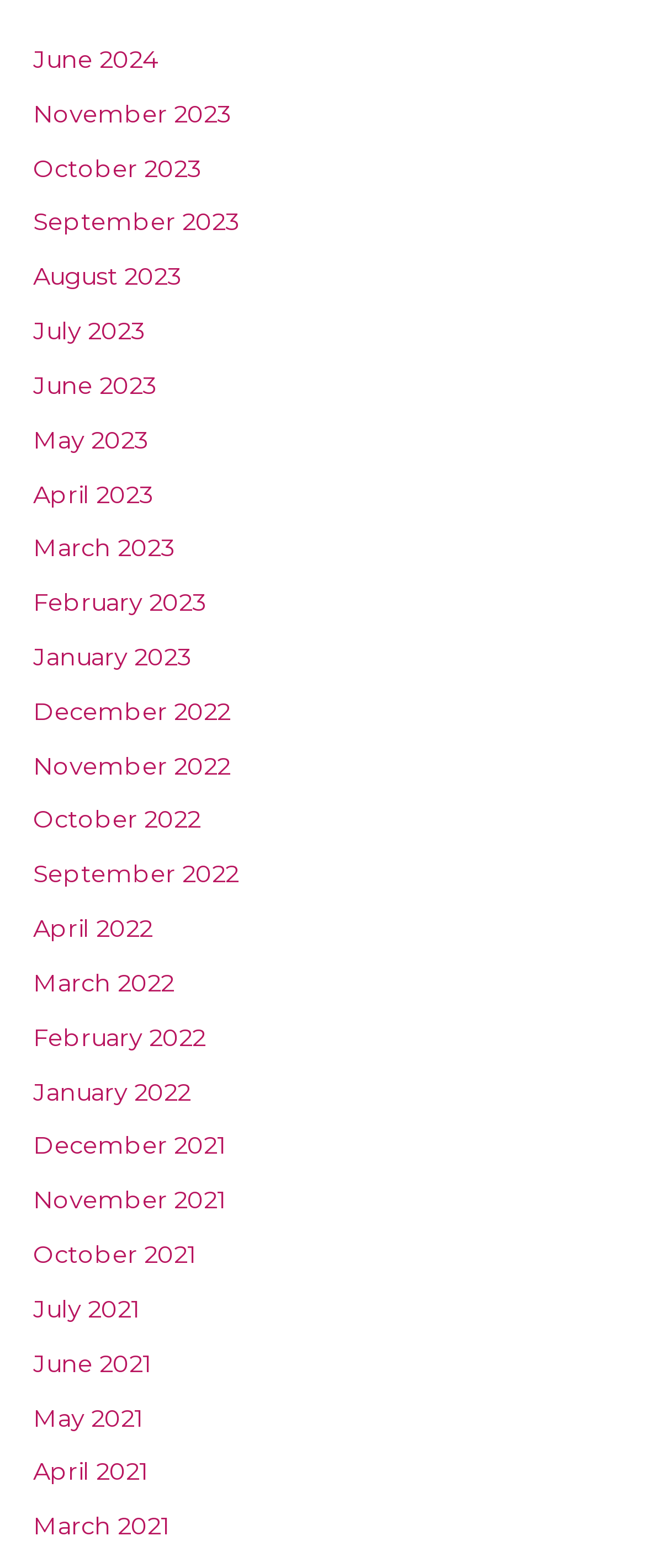Please identify the bounding box coordinates of the element's region that should be clicked to execute the following instruction: "access July 2021". The bounding box coordinates must be four float numbers between 0 and 1, i.e., [left, top, right, bottom].

[0.051, 0.825, 0.218, 0.844]